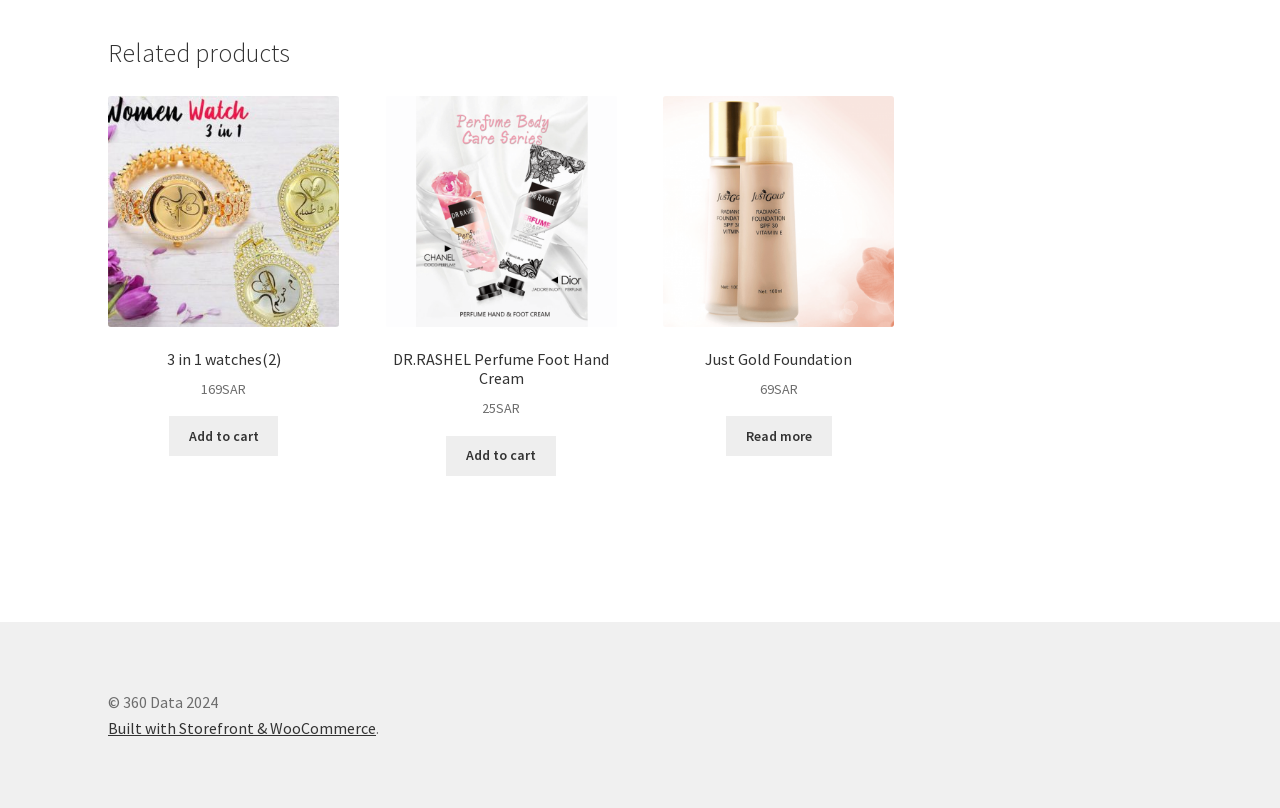Find the bounding box coordinates of the element to click in order to complete this instruction: "View related products". The bounding box coordinates must be four float numbers between 0 and 1, denoted as [left, top, right, bottom].

[0.084, 0.048, 0.699, 0.087]